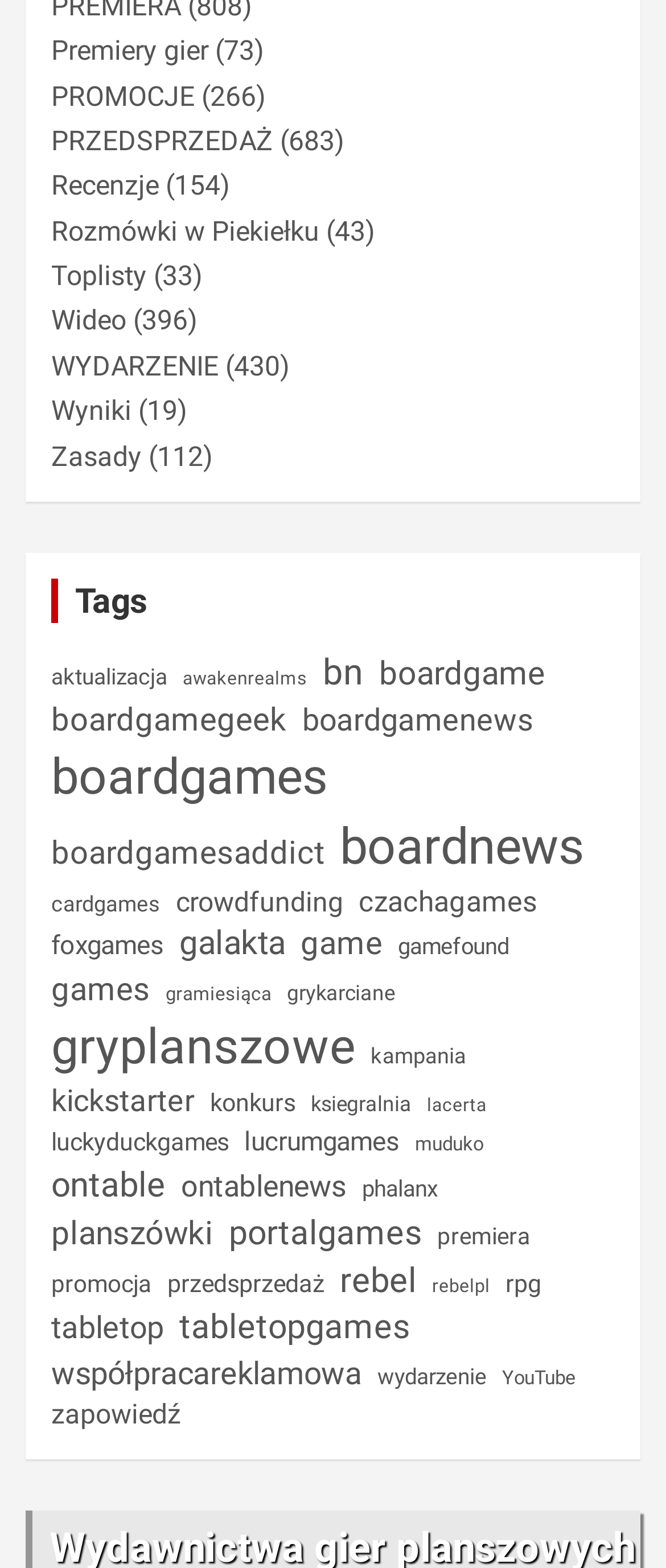Find the bounding box coordinates for the HTML element described as: "Podcast | Waterways Through Time". The coordinates should consist of four float values between 0 and 1, i.e., [left, top, right, bottom].

None